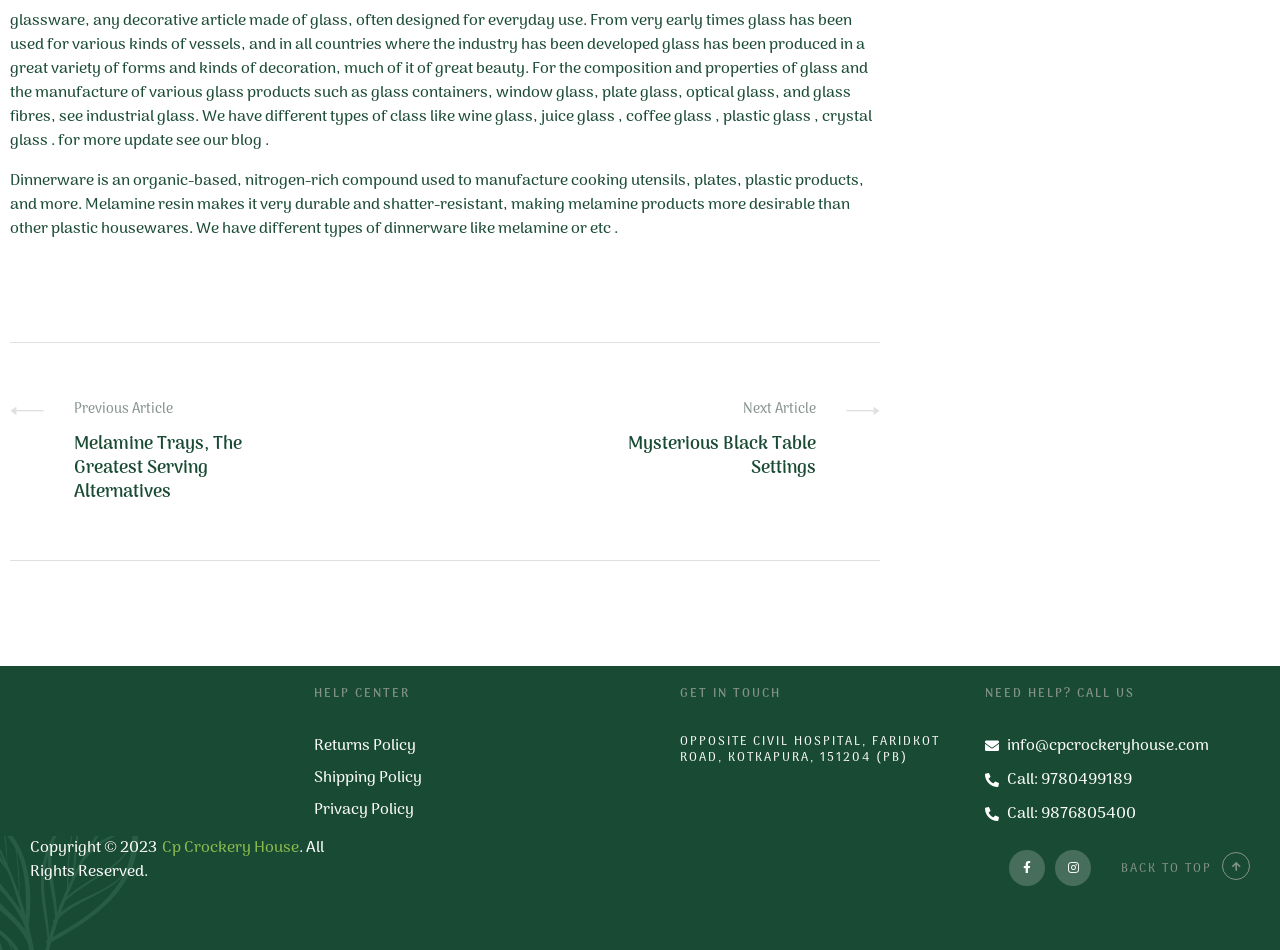Please locate the bounding box coordinates of the region I need to click to follow this instruction: "View returns policy".

[0.245, 0.773, 0.516, 0.798]